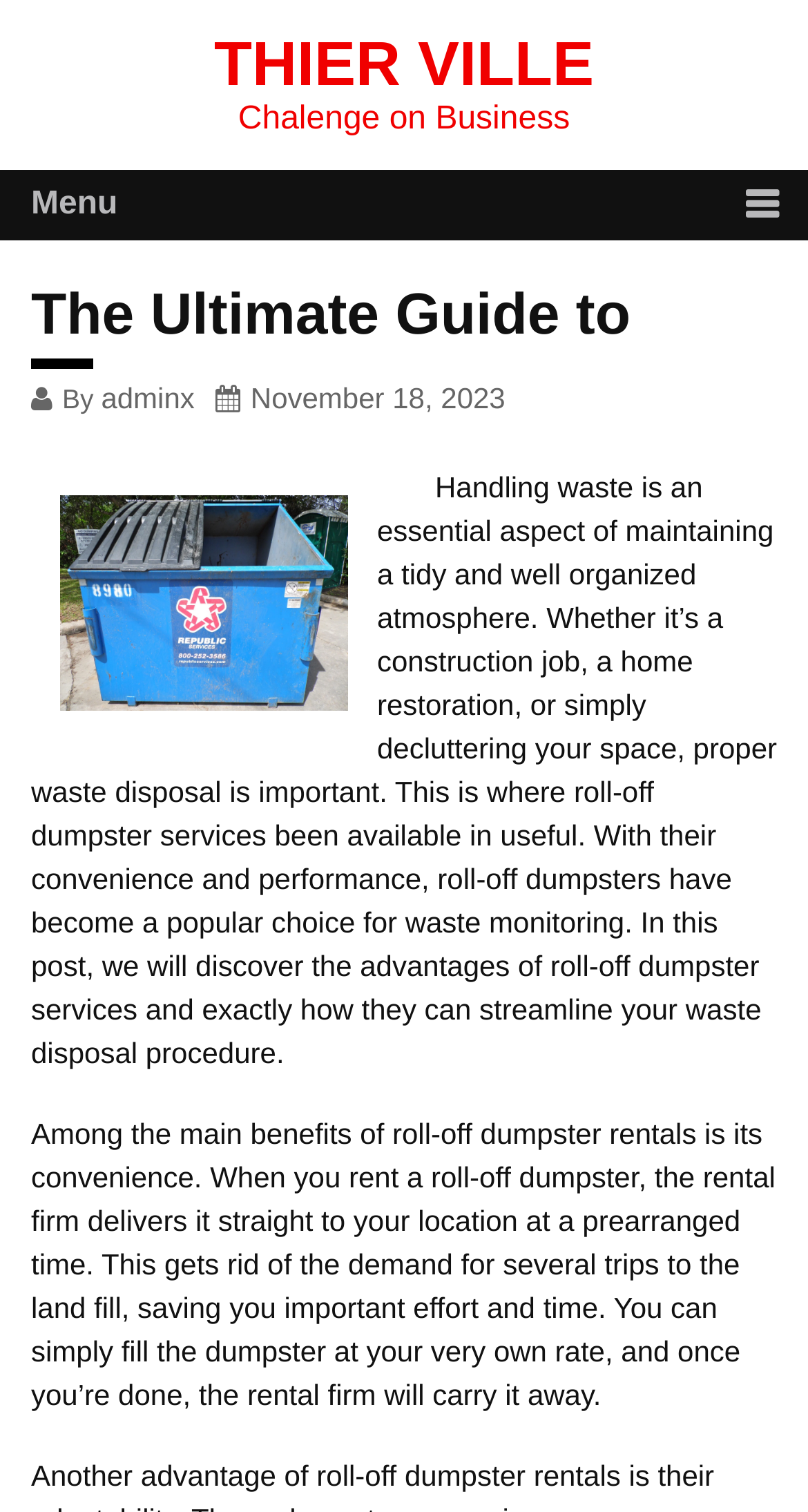Summarize the contents and layout of the webpage in detail.

The webpage is about "The Ultimate Guide to Thier Ville" and appears to be a blog post or article. At the top, there is a large heading "THIER VILLE" which is also a link. Below it, there is a smaller heading "Chalenge on Business". 

To the right of the headings, there is a menu section labeled "Menu" with a dropdown list. The menu section is positioned near the top of the page, spanning about a quarter of the page's width.

Below the menu section, there is a header section that contains the title "The Ultimate Guide to" followed by the author's name "adminx" and the date "November 18, 2023". There is also a small image positioned to the left of the author's name.

The main content of the webpage is divided into two paragraphs. The first paragraph discusses the importance of proper waste disposal and how roll-off dumpster services can be useful. The second paragraph explains one of the benefits of roll-off dumpster rentals, which is convenience. The paragraphs are positioned below the header section and occupy most of the page's content area.